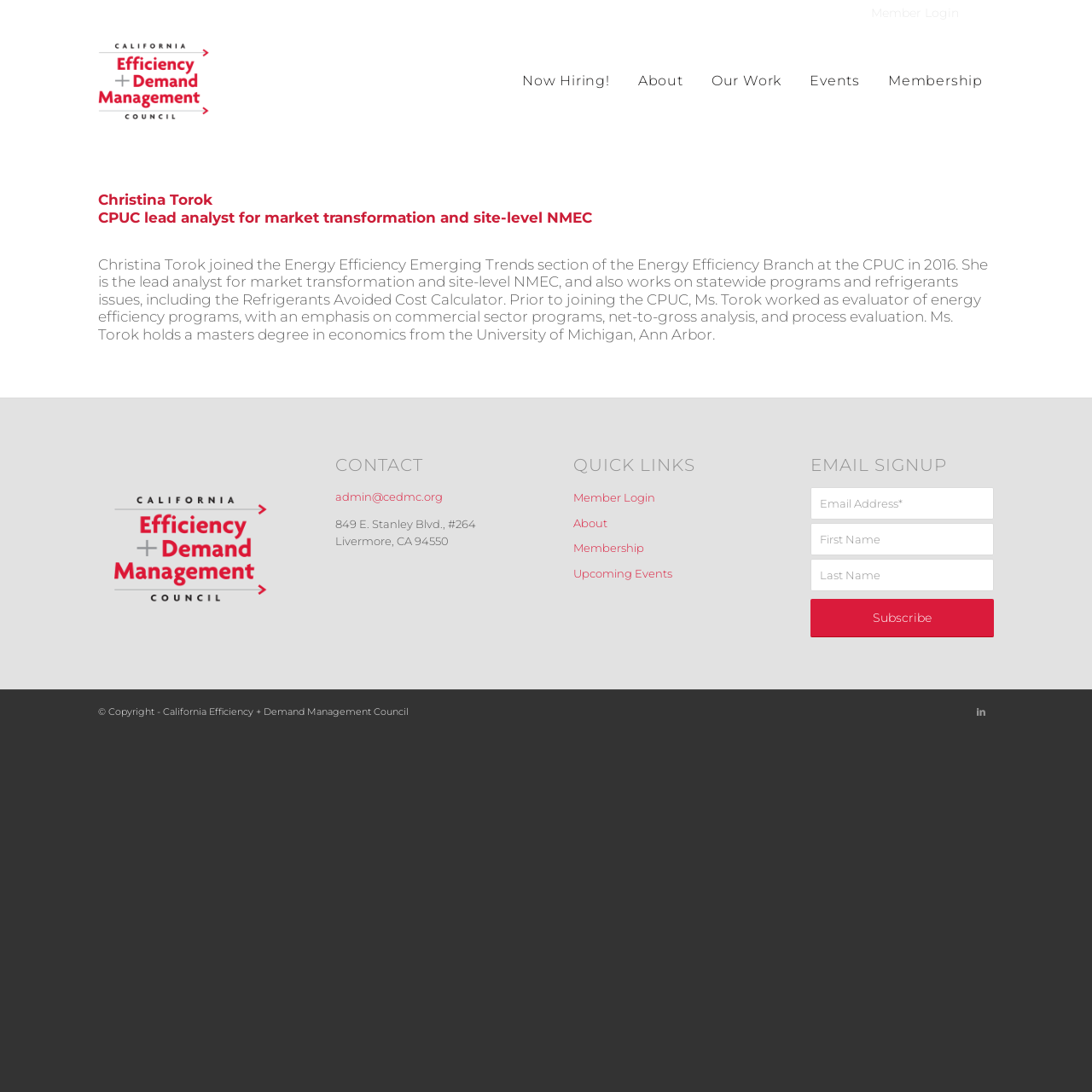Identify the bounding box coordinates for the UI element described as follows: "About". Ensure the coordinates are four float numbers between 0 and 1, formatted as [left, top, right, bottom].

[0.525, 0.468, 0.693, 0.491]